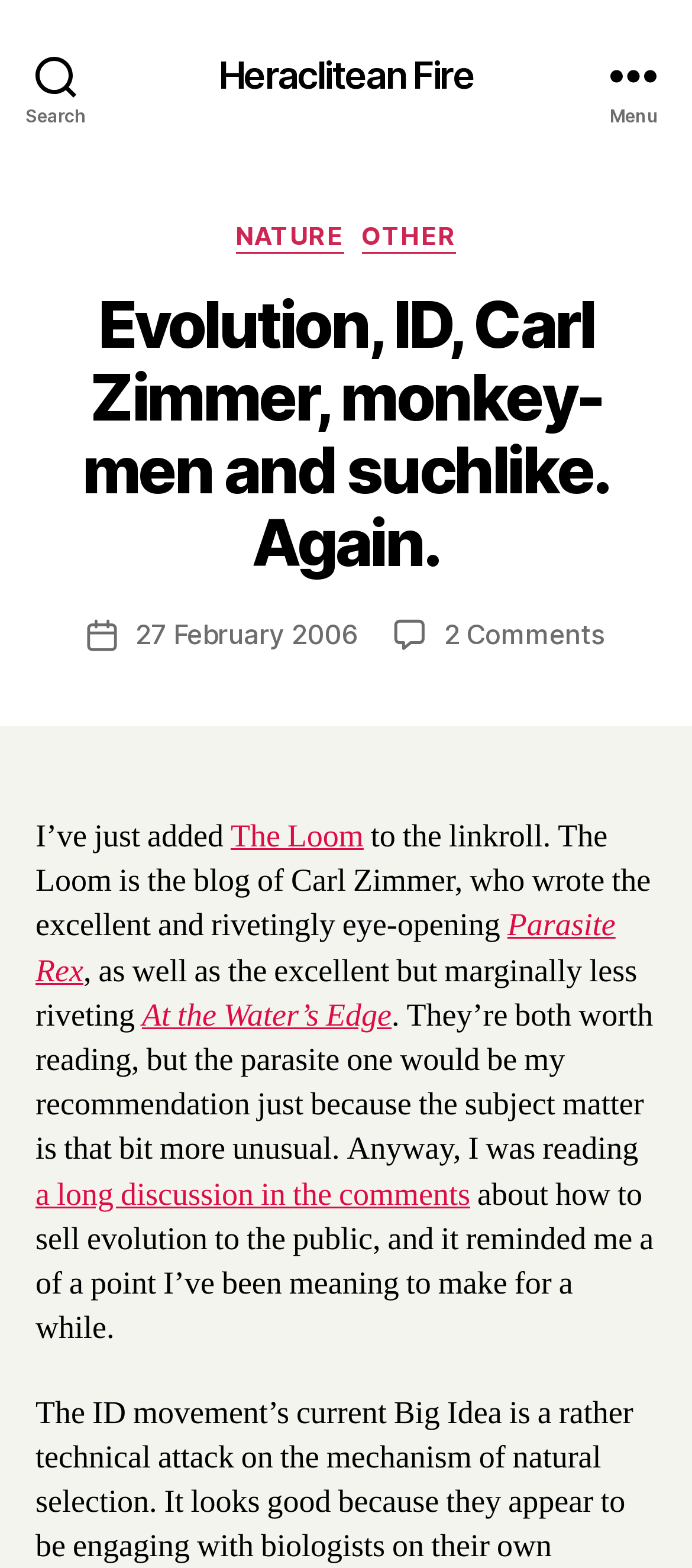Locate the bounding box coordinates of the area that needs to be clicked to fulfill the following instruction: "Click the 'Toggle Navigation' button". The coordinates should be in the format of four float numbers between 0 and 1, namely [left, top, right, bottom].

None